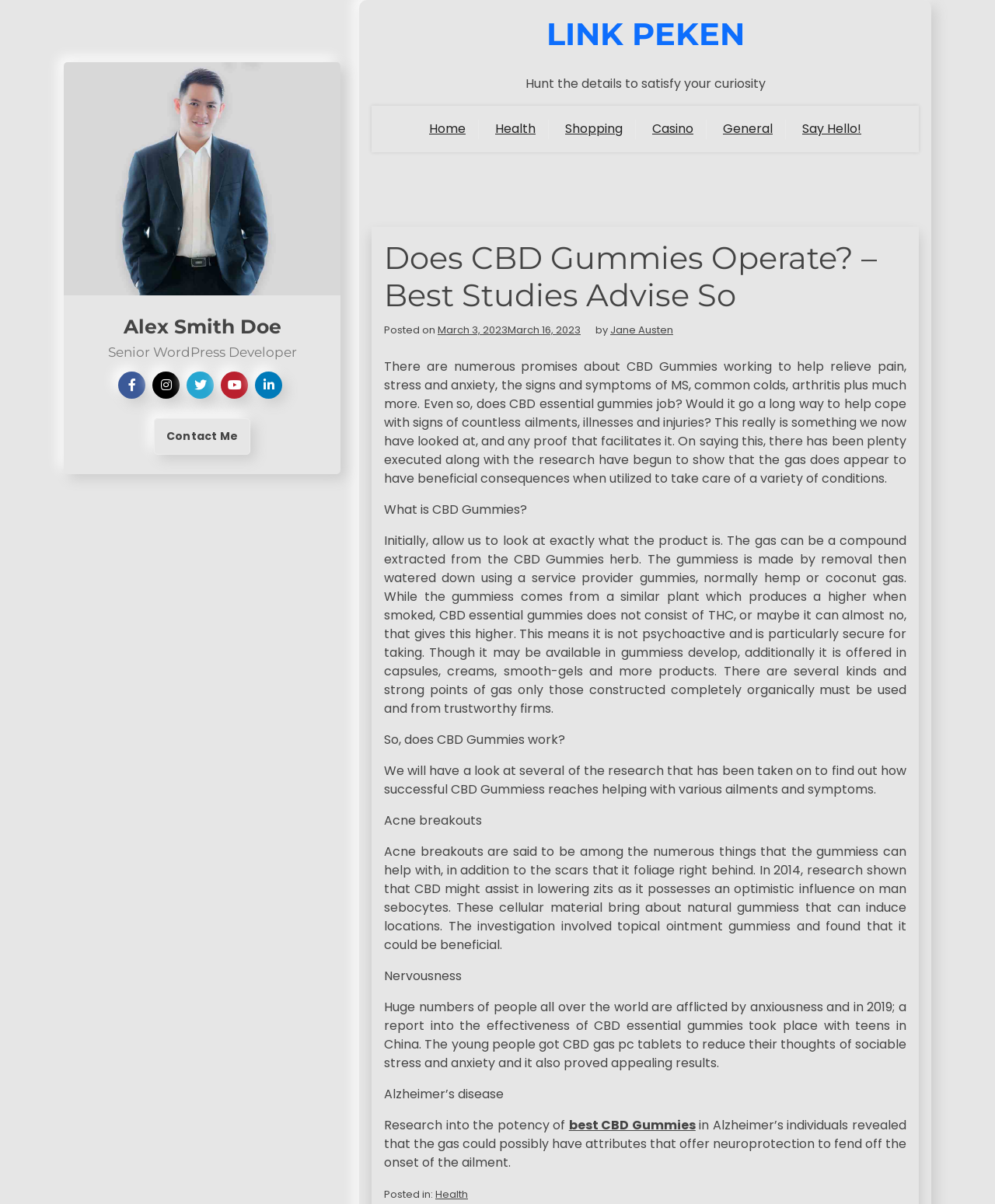Please locate the bounding box coordinates of the element that should be clicked to achieve the given instruction: "Read the article about 'Does CBD Gummies Operate?'".

[0.386, 0.199, 0.911, 0.261]